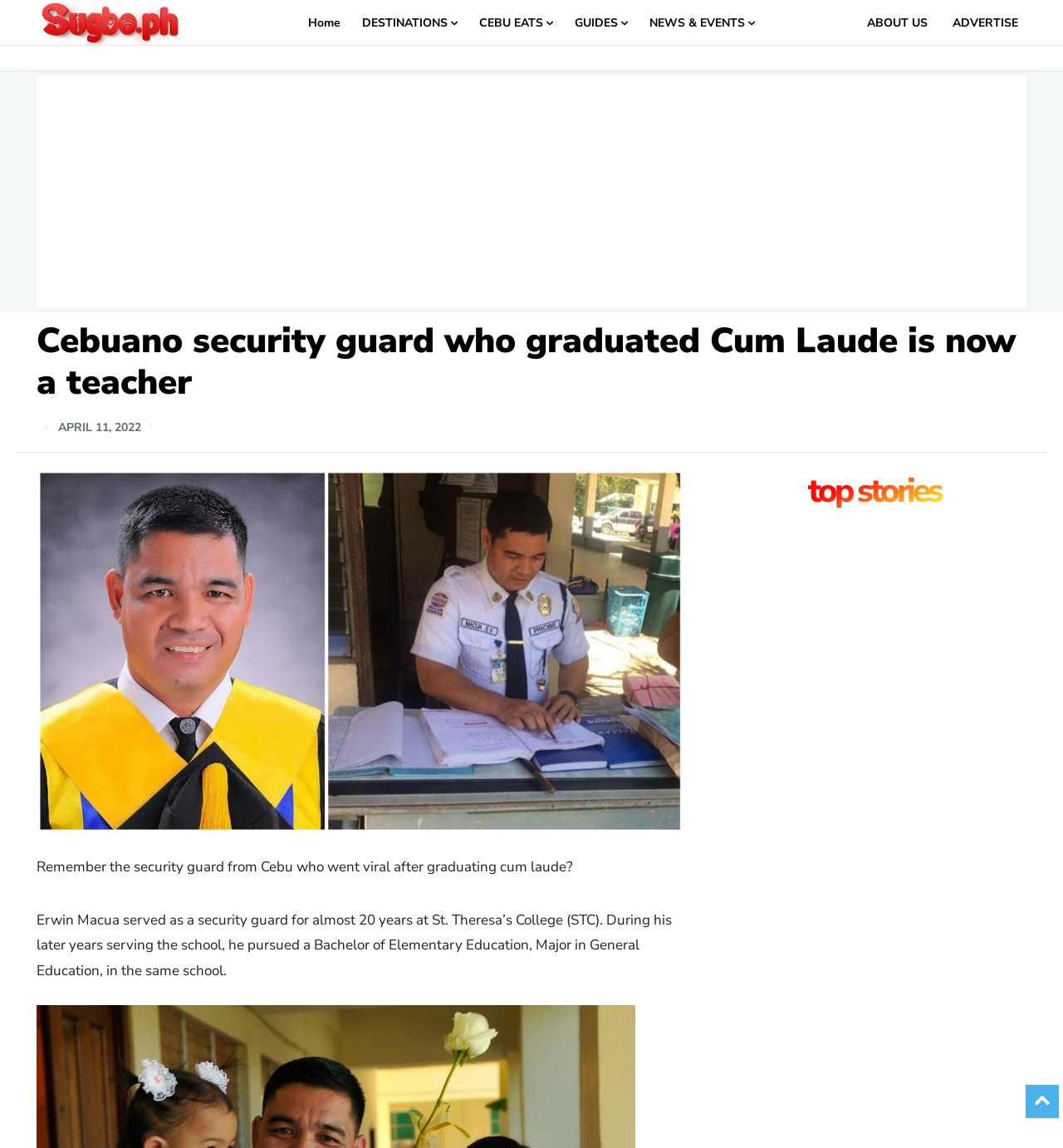Find the bounding box coordinates for the element that must be clicked to complete the instruction: "Go to Home page". The coordinates should be four float numbers between 0 and 1, indicated as [left, top, right, bottom].

[0.282, 0.001, 0.328, 0.04]